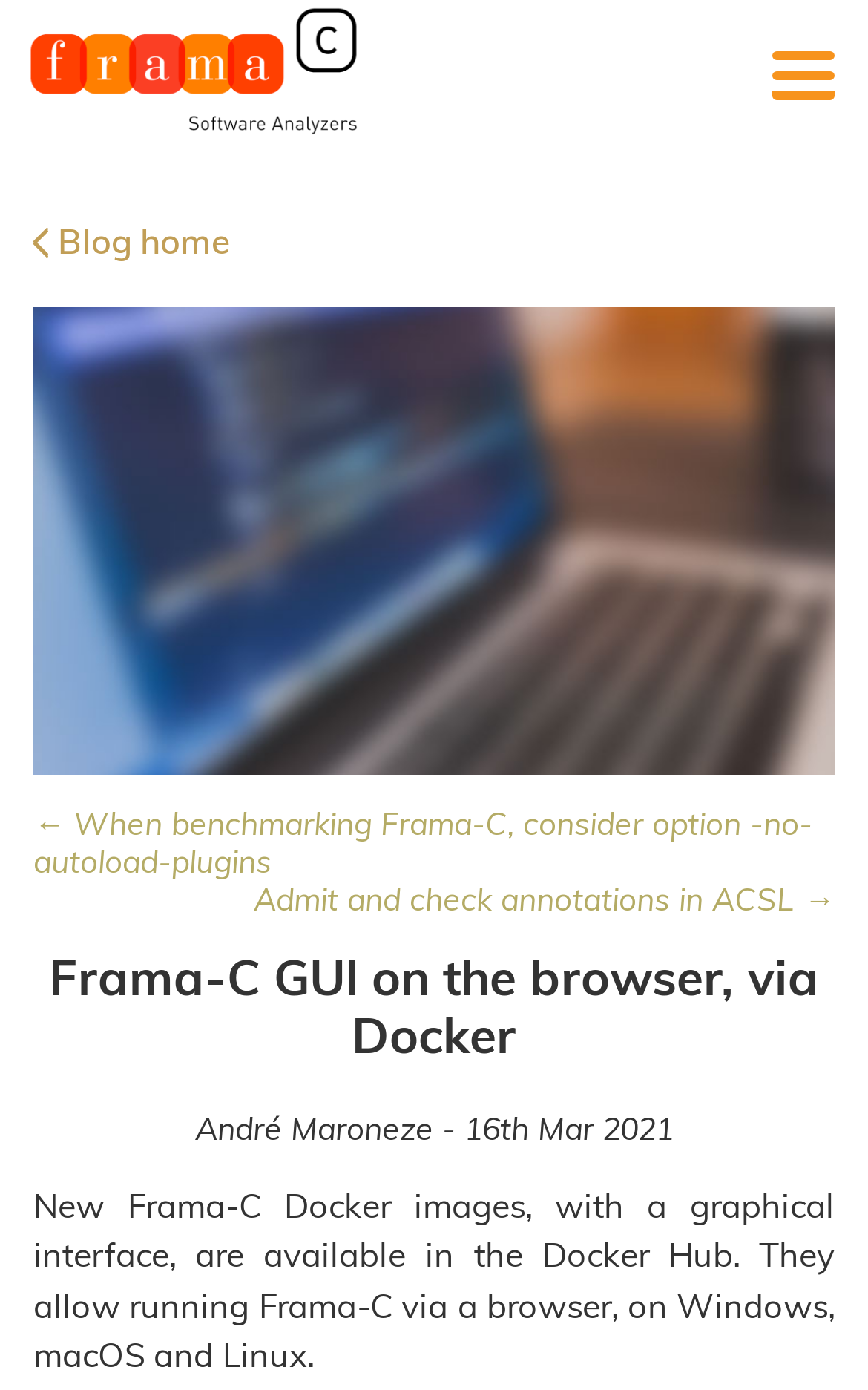Please locate the UI element described by "Frama-C" and provide its bounding box coordinates.

[0.026, 0.077, 0.419, 0.109]